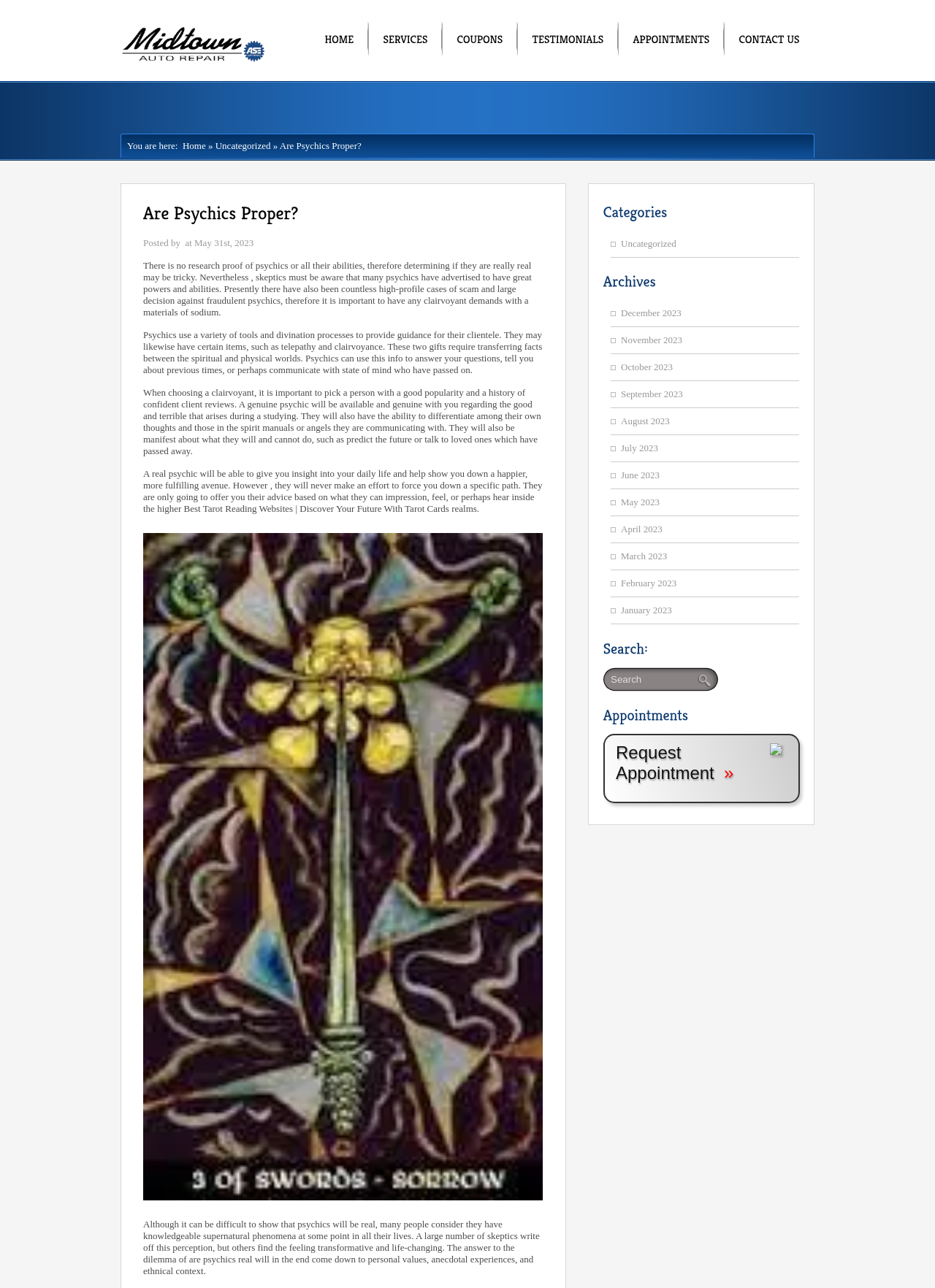Provide a single word or phrase to answer the given question: 
What is the name of the link that appears below the main article?

Best Tarot Reading Websites